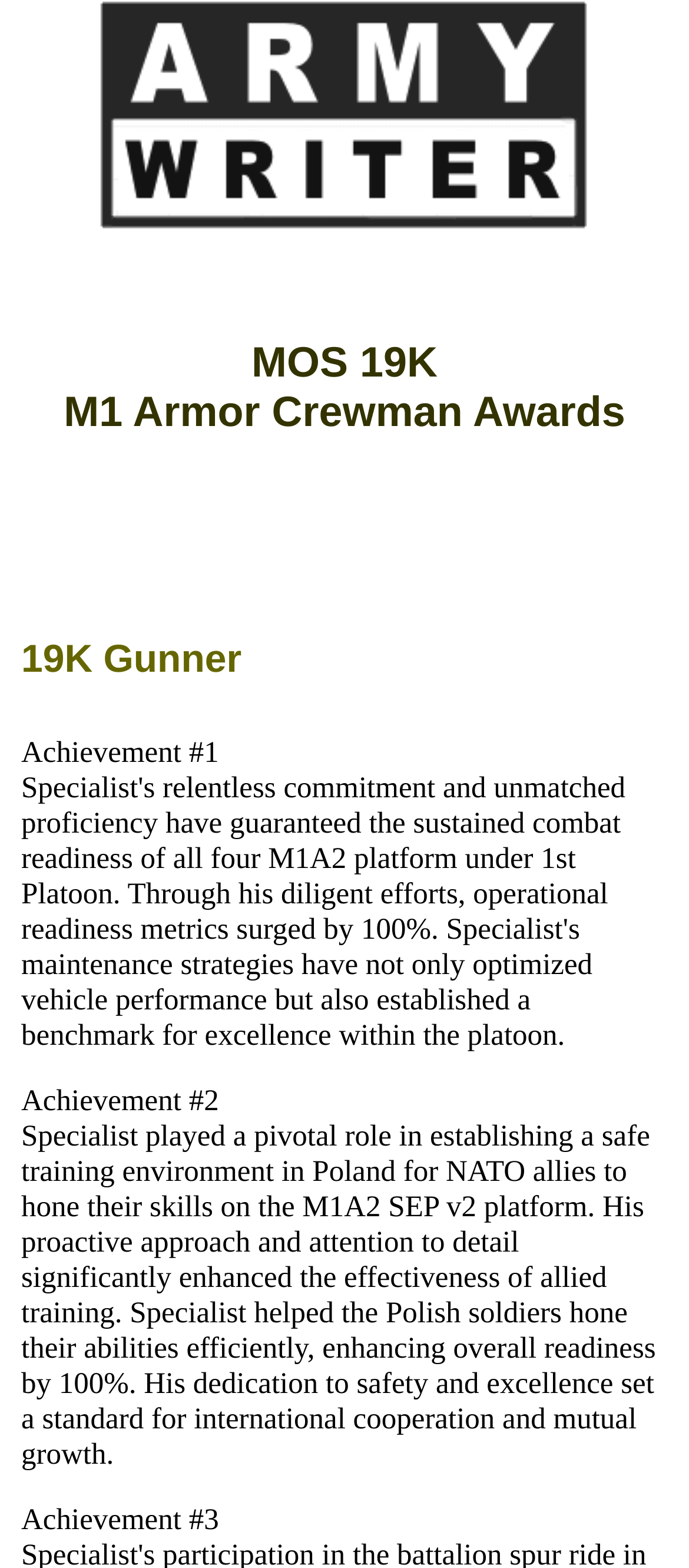How many achievements are listed?
Answer with a single word or phrase, using the screenshot for reference.

3